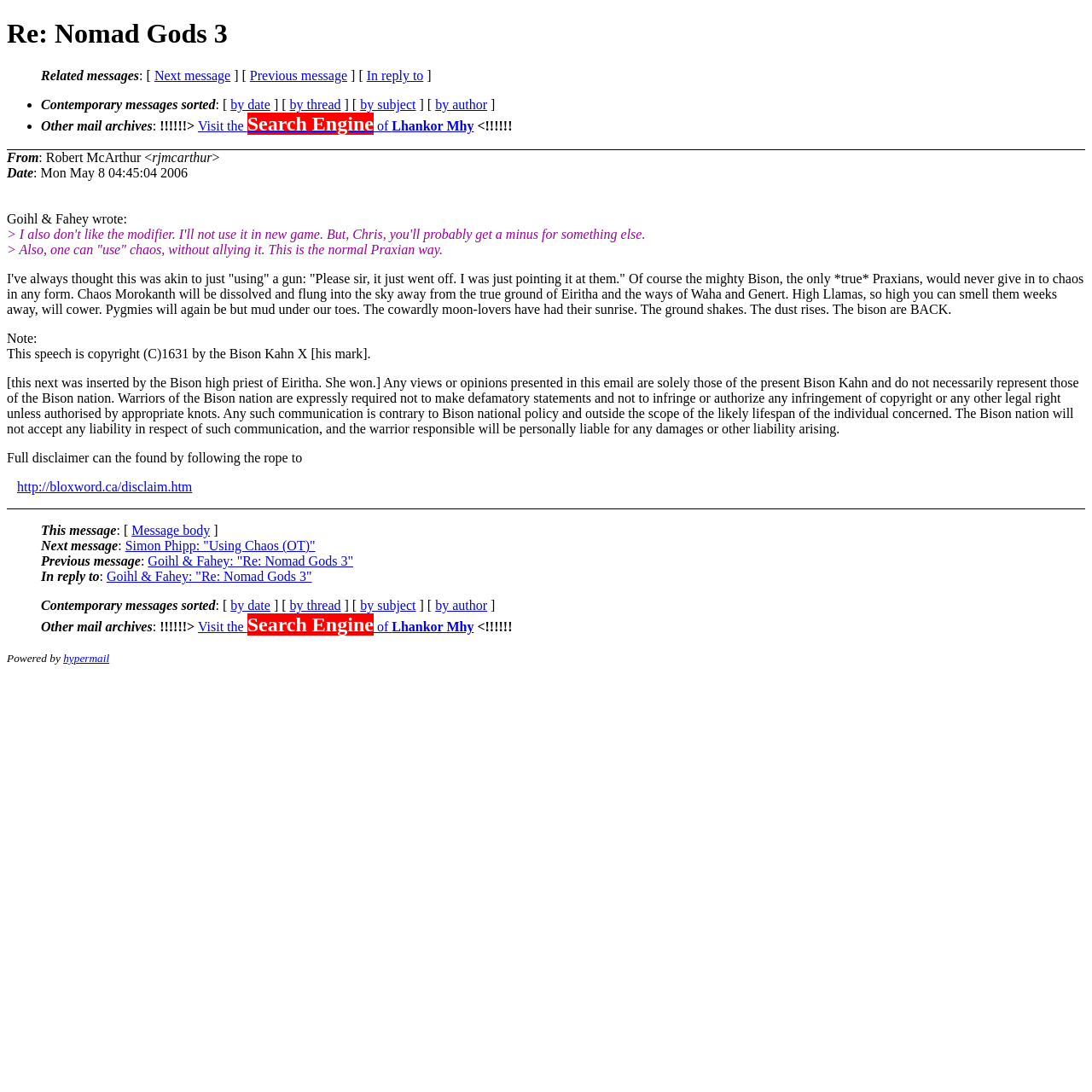Locate the bounding box coordinates of the UI element described by: "Log In". The bounding box coordinates should consist of four float numbers between 0 and 1, i.e., [left, top, right, bottom].

None